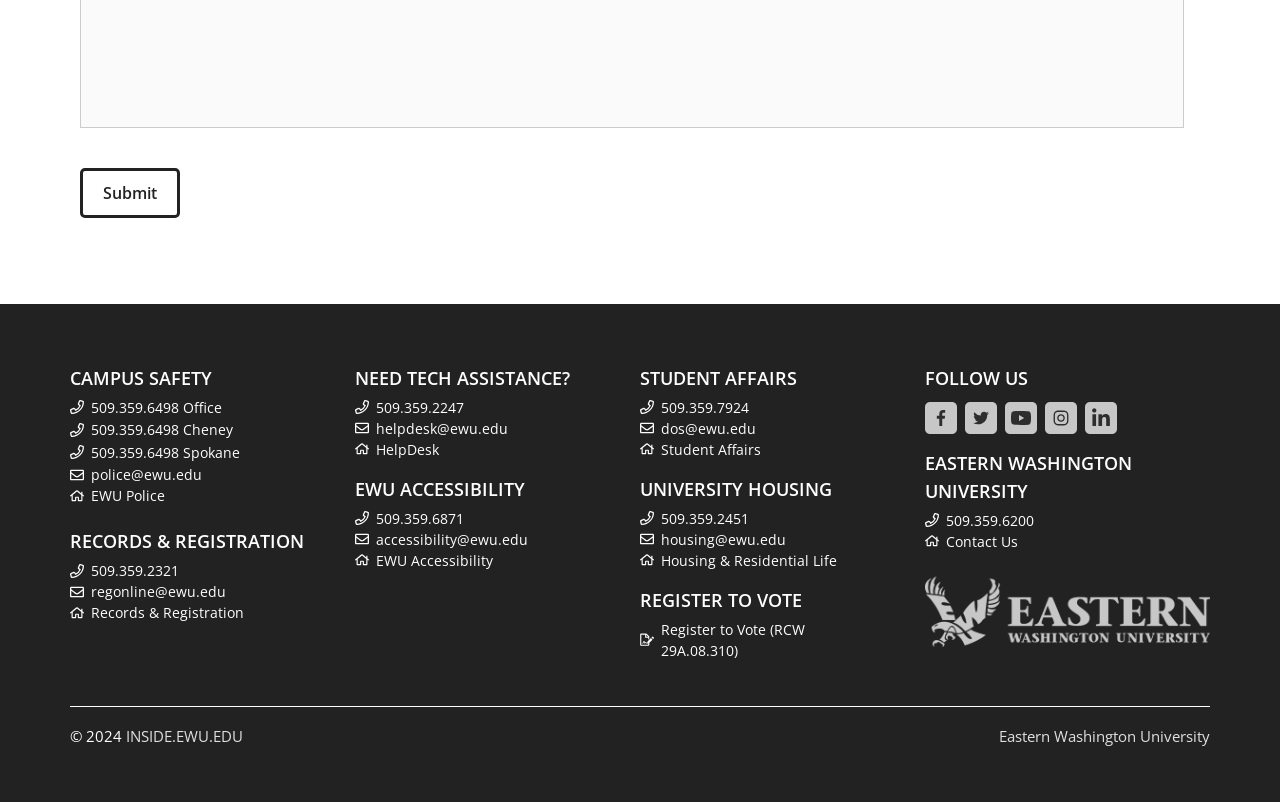Find the bounding box coordinates for the element that must be clicked to complete the instruction: "Email the police department". The coordinates should be four float numbers between 0 and 1, indicated as [left, top, right, bottom].

[0.071, 0.58, 0.158, 0.604]